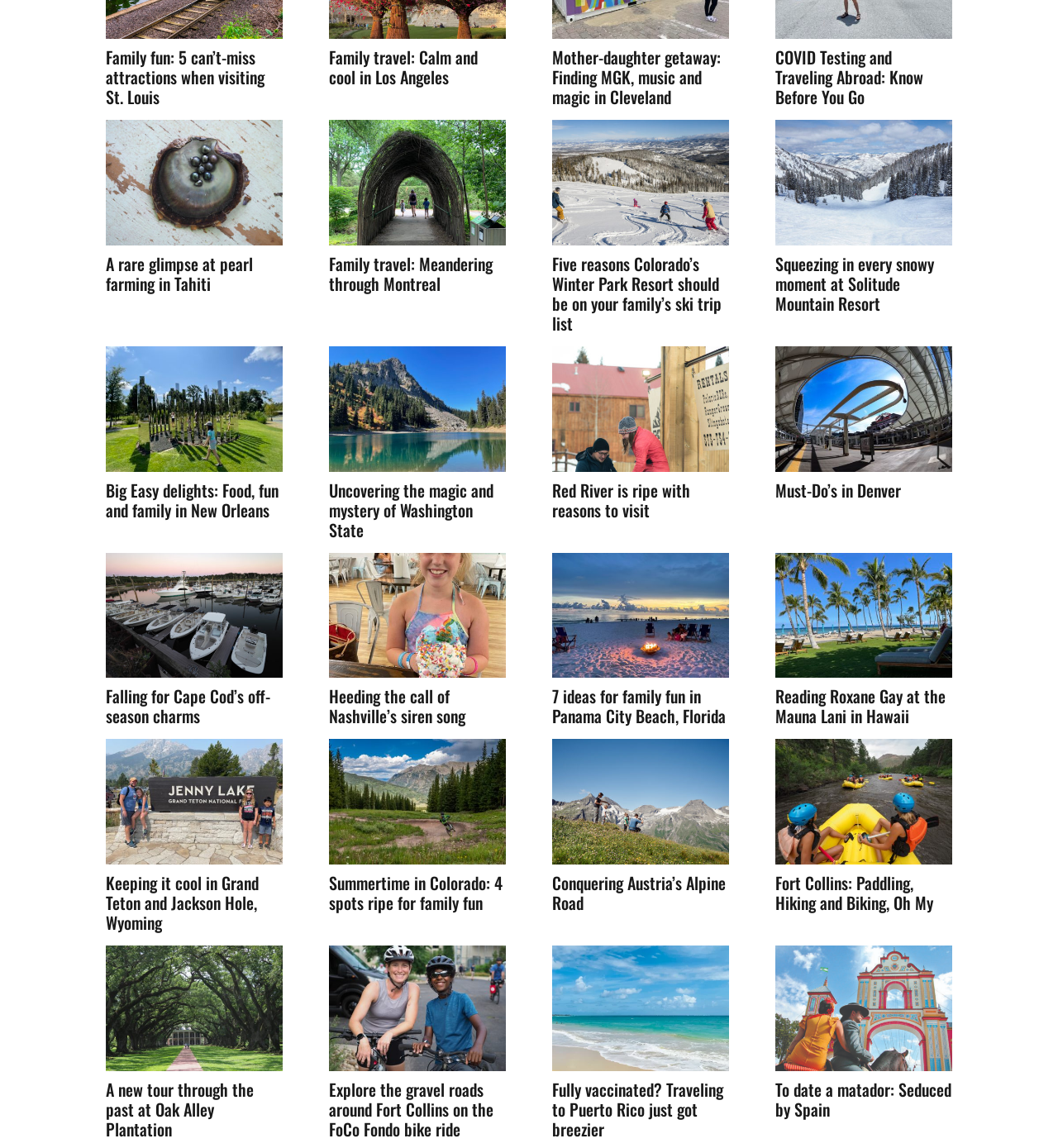Extract the bounding box for the UI element that matches this description: "Must-Do’s in Denver".

[0.733, 0.416, 0.852, 0.437]